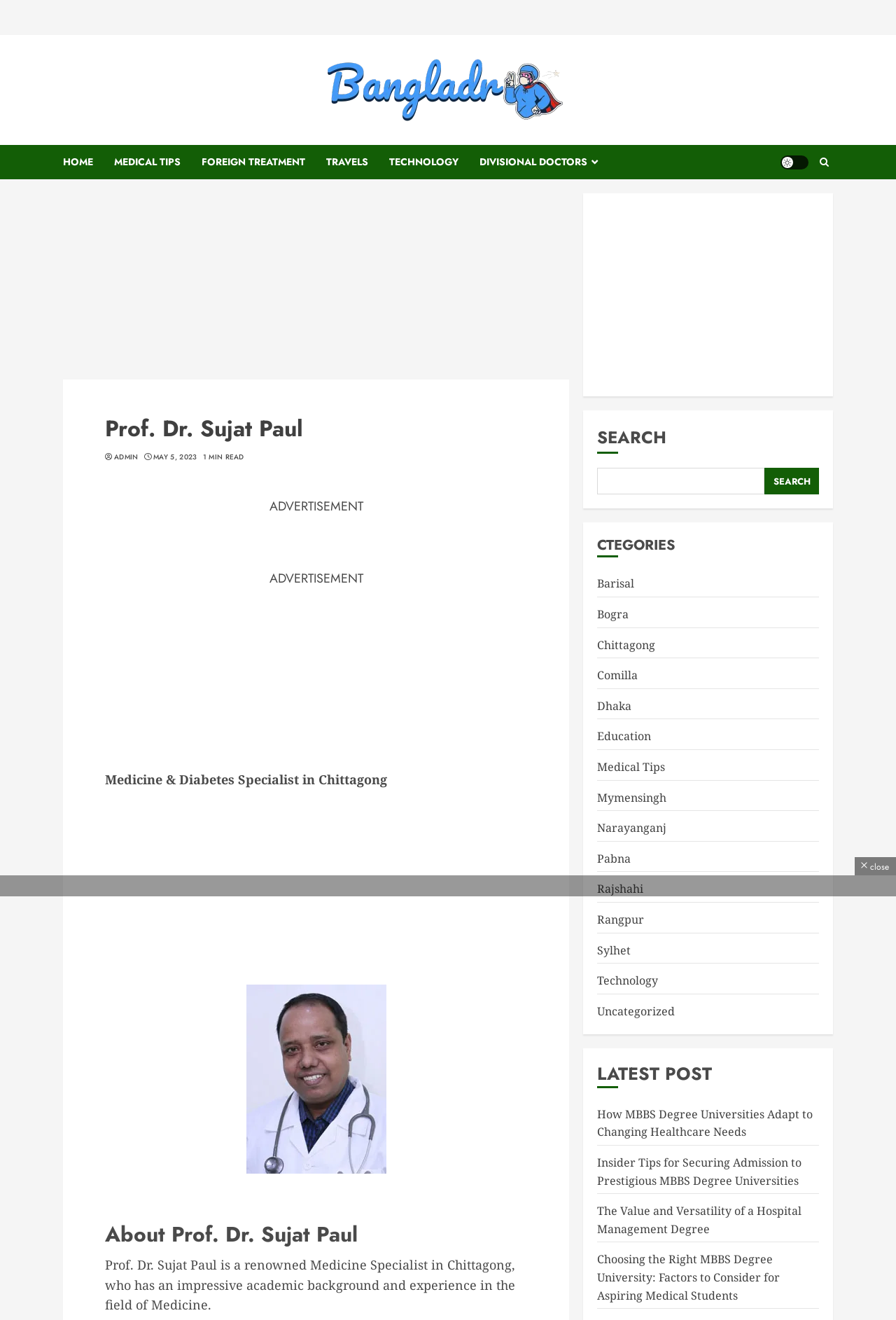Provide a brief response in the form of a single word or phrase:
What is the name of the doctor?

Prof. Dr. Sujat Paul